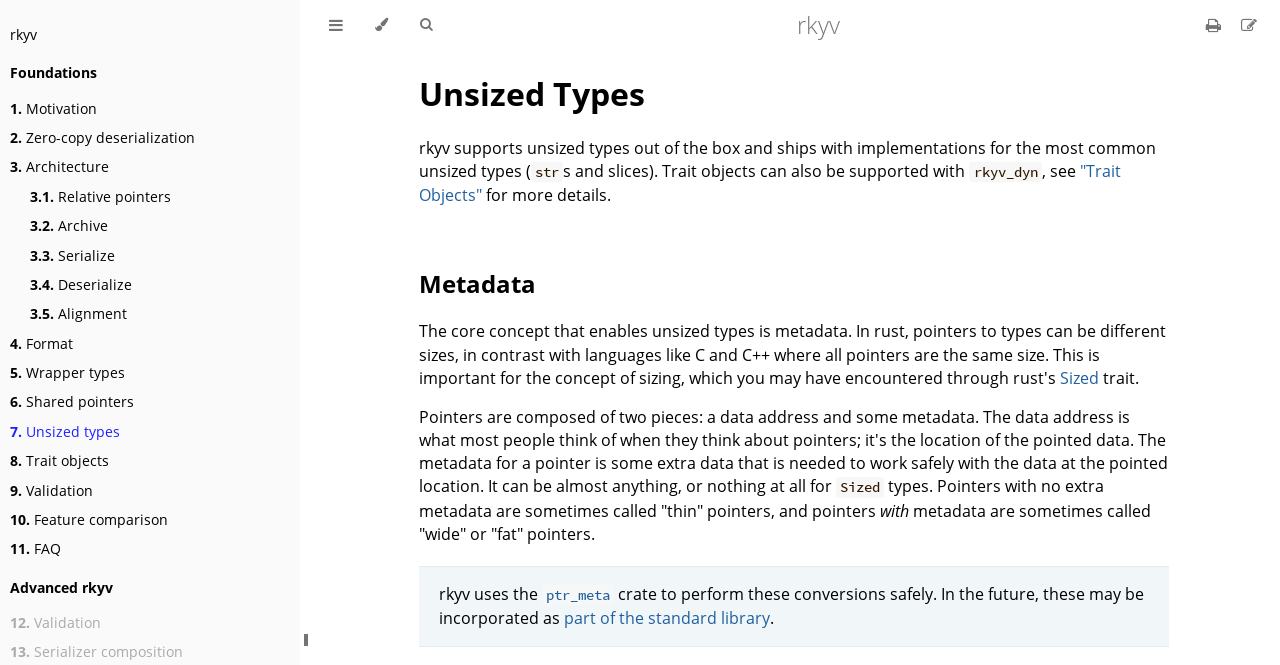Please specify the bounding box coordinates of the element that should be clicked to execute the given instruction: 'Print this book'. Ensure the coordinates are four float numbers between 0 and 1, expressed as [left, top, right, bottom].

[0.936, 0.021, 0.963, 0.054]